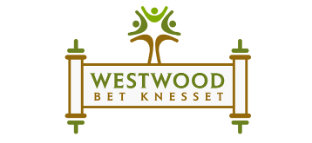Offer a detailed narrative of the scene shown in the image.

The image features the logo of "Westwood Bet Knesset," a community or organization likely associated with Jewish culture or worship. The design showcases a stylized depiction of a tree with figures, symbolizing community and unity. The name "Westwood Bet Knesset" is prominently displayed beneath the tree, emphasizing the organization's identity and mission. The colors used in the logo—various shades of green and a touch of brown—suggest a connection to nature and harmony, which may reflect the values of the community it represents. This logo is likely intended to convey inclusivity and the fostering of communal ties among its members.